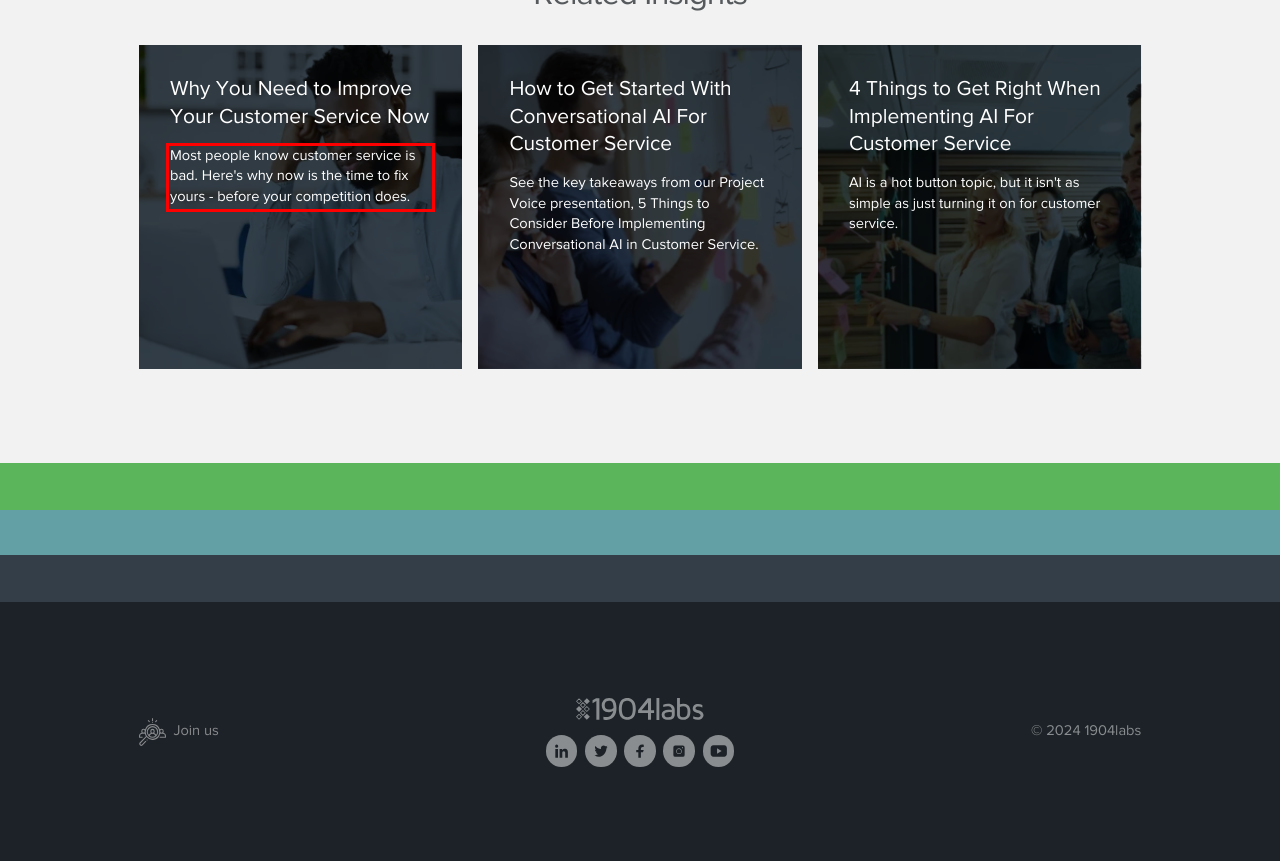Look at the webpage screenshot and recognize the text inside the red bounding box.

Most people know customer service is bad. Here's why now is the time to fix yours - before your competition does.